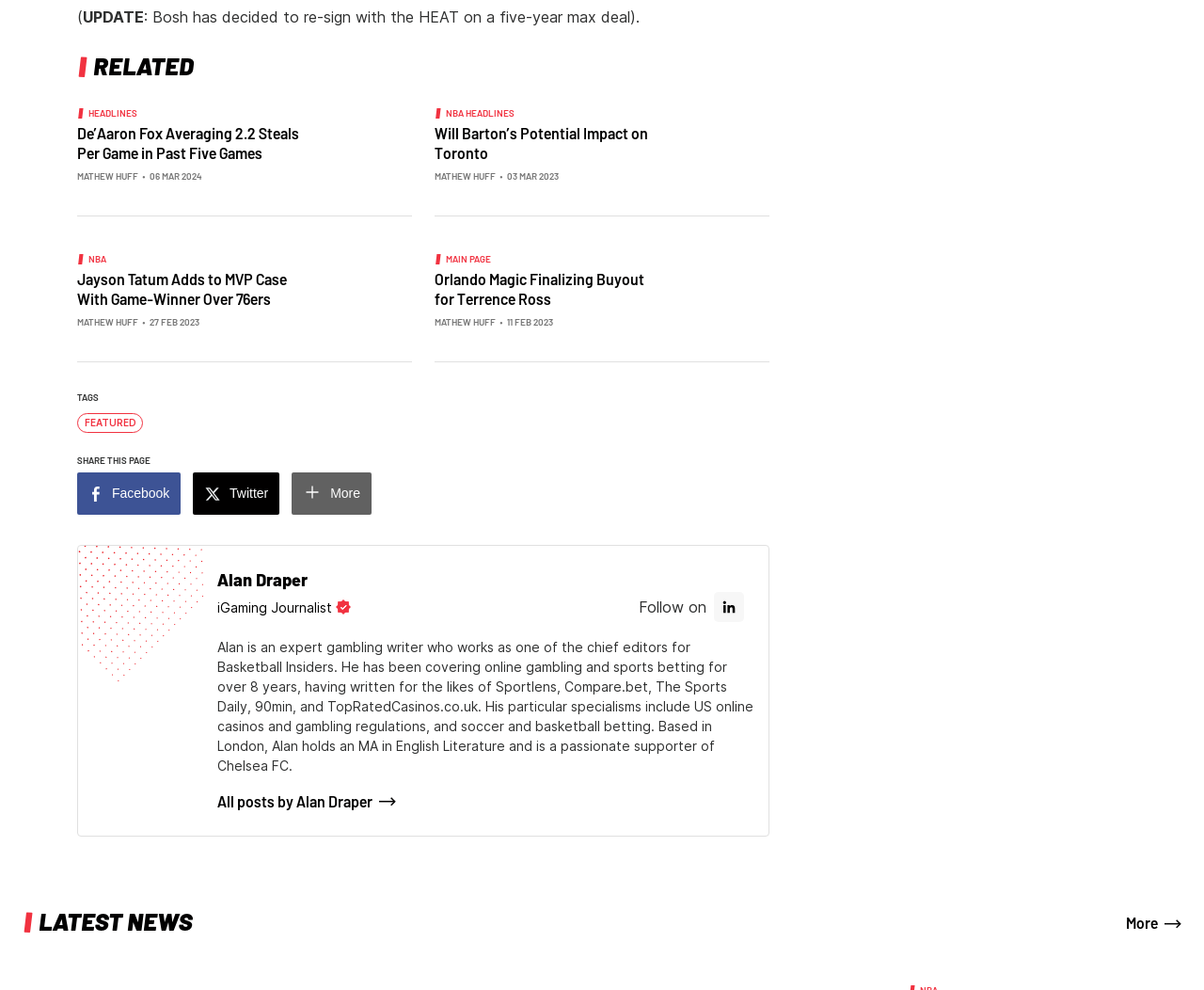Provide a one-word or brief phrase answer to the question:
What is the profession of Alan Draper?

iGaming Journalist